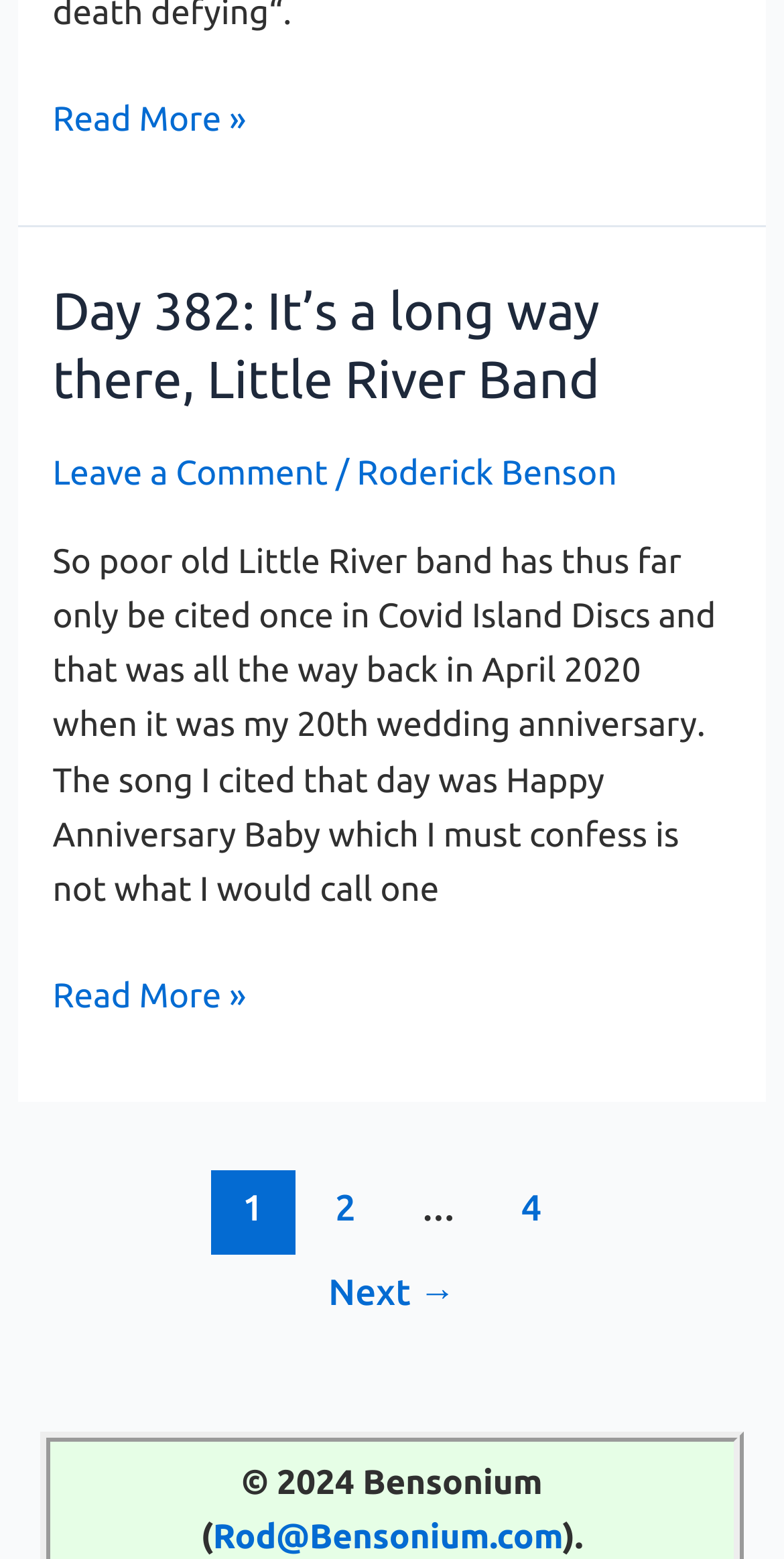Who is the author of the article?
Can you offer a detailed and complete answer to this question?

I searched for the text content that mentions the author's name. I found a link element with ID 368, which contains the text 'Roderick Benson', and I concluded that this is the author of the article.